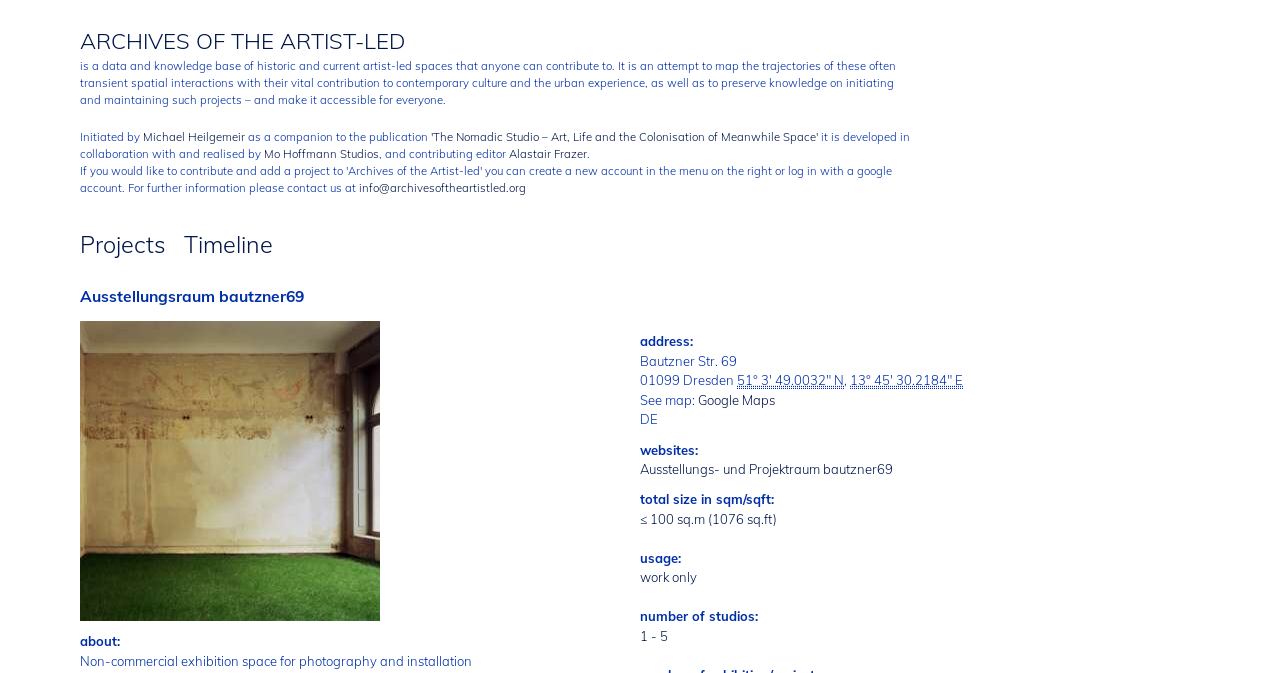Give a detailed overview of the webpage's appearance and contents.

The webpage is about "Ausstellungsraum bautzner69" and "ARCHIVES OF THE ARTIST-LED", which appears to be a data and knowledge base of historic and current artist-led spaces. 

At the top of the page, there is a link to "Skip to main content" followed by a heading "ARCHIVES OF THE ARTIST-LED" with a link to the same title. Below this, there is a paragraph of text describing the purpose of the archives, which is to map the trajectories of artist-led spaces and preserve knowledge on initiating and maintaining such projects.

Following this, there are mentions of the initiators and collaborators of the project, including Michael Heilgemeir, Mo Hoffmann Studios, and Alastair Frazer. There is also a link to contact the archives via email.

On the left side of the page, there is a navigation menu with links to "Projects", "Timeline", and other sections. Below this, there is a heading "Ausstellungsraum bautzner69" with an image, possibly a logo or a photo of the exhibition space.

Further down, there are sections about the exhibition space, including a description of it as a non-commercial space for photography and installation, its address in Dresden, and a link to its location on Google Maps. There are also sections about the space's websites, size, usage, and number of studios.

Overall, the webpage appears to be a hub for information about artist-led spaces, with a focus on the Ausstellungsraum bautzner69 exhibition space in Dresden.